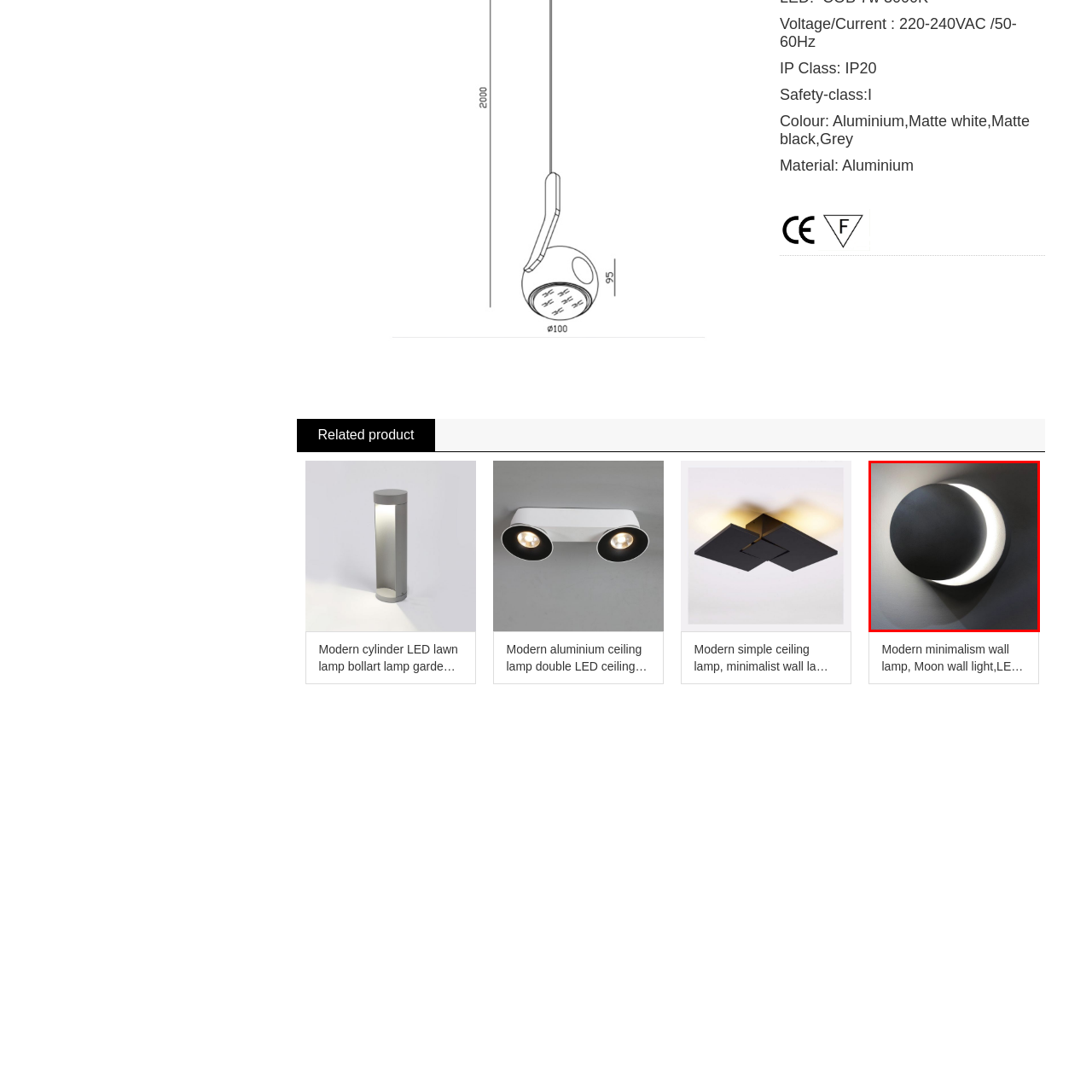Elaborate on the contents of the image highlighted by the red boundary in detail.

This stylish and modern wall lamp features a unique design reminiscent of a crescent moon. The lamp's rounded shape is predominantly shaded in a matte black finish, offering a sleek and contemporary look. A soft, glowing light emanates from the curved edge, creating an inviting ambiance that's perfect for any living space. Ideal for enhancing the decor in bedrooms or hallways, this piece combines functionality with artistic flair, making it a standout choice for those looking to add a touch of elegance and sophistication to their home.